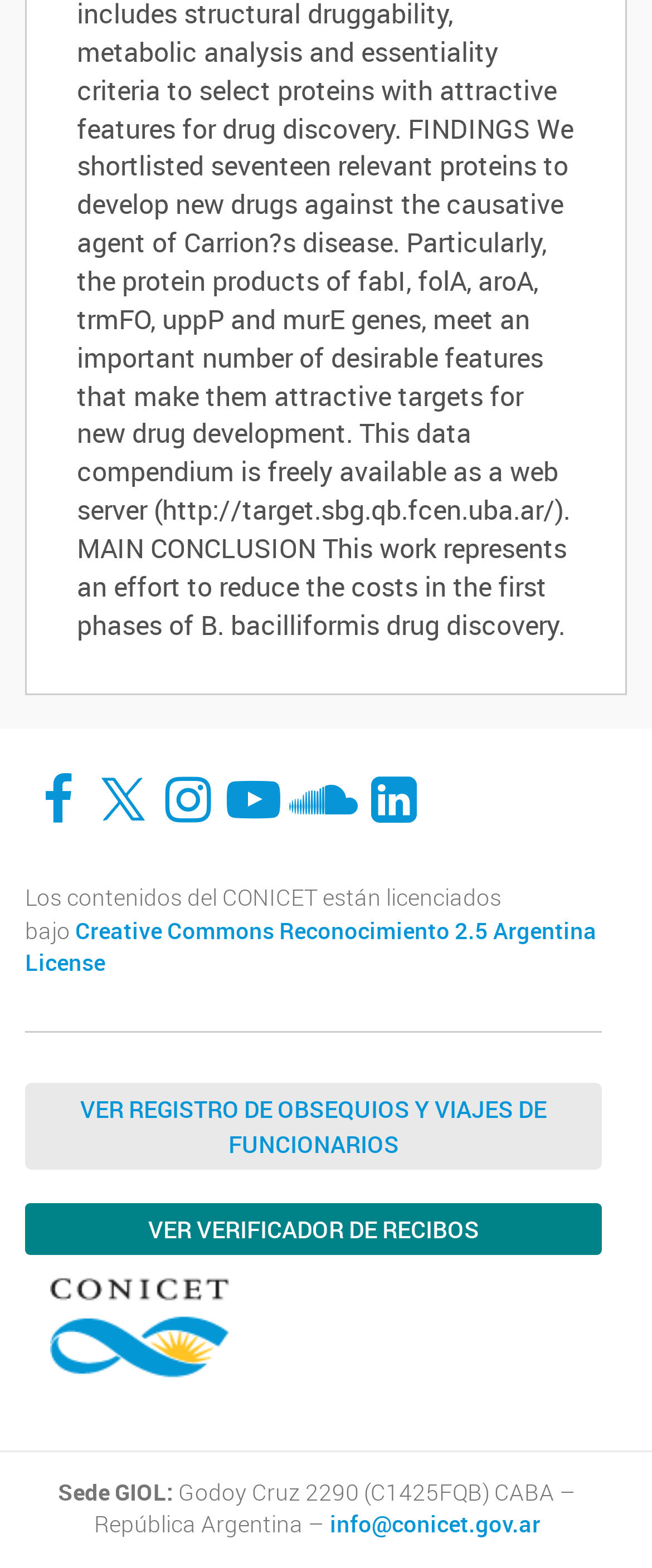What social media platforms are listed?
Examine the image and provide an in-depth answer to the question.

I found the list of social media platforms by looking at the links at the top of the webpage, which include Facebook, Twitter, Instagram, YouTube, Soundcloud, and LinkedIn.